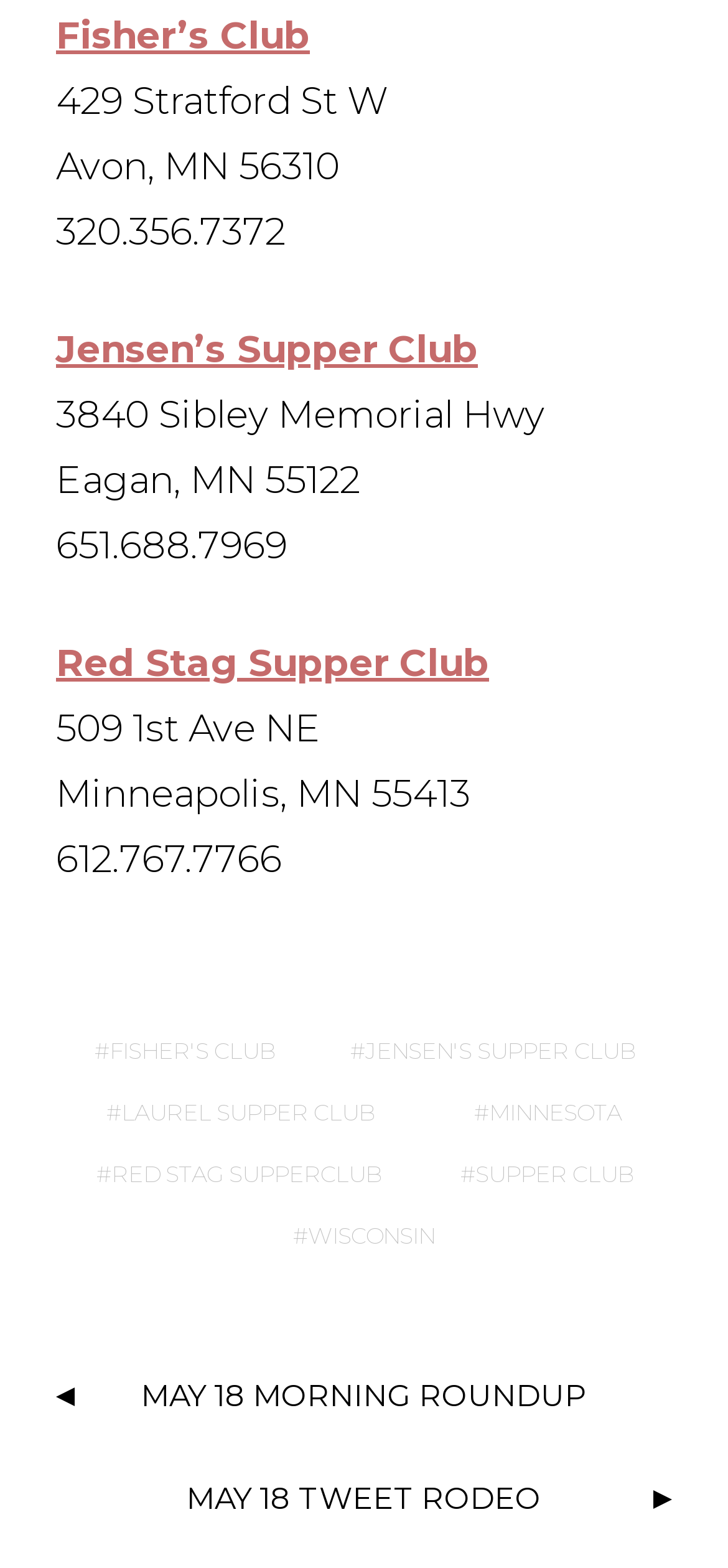Examine the image and give a thorough answer to the following question:
How many links are in the footer?

I counted the number of links in the footer section, which are '#FISHER'S CLUB', '#JENSEN'S SUPPER CLUB', '#LAUREL SUPPER CLUB', '#MINNESOTA', '#RED STAG SUPPERCLUB', and '#SUPPER CLUB'.